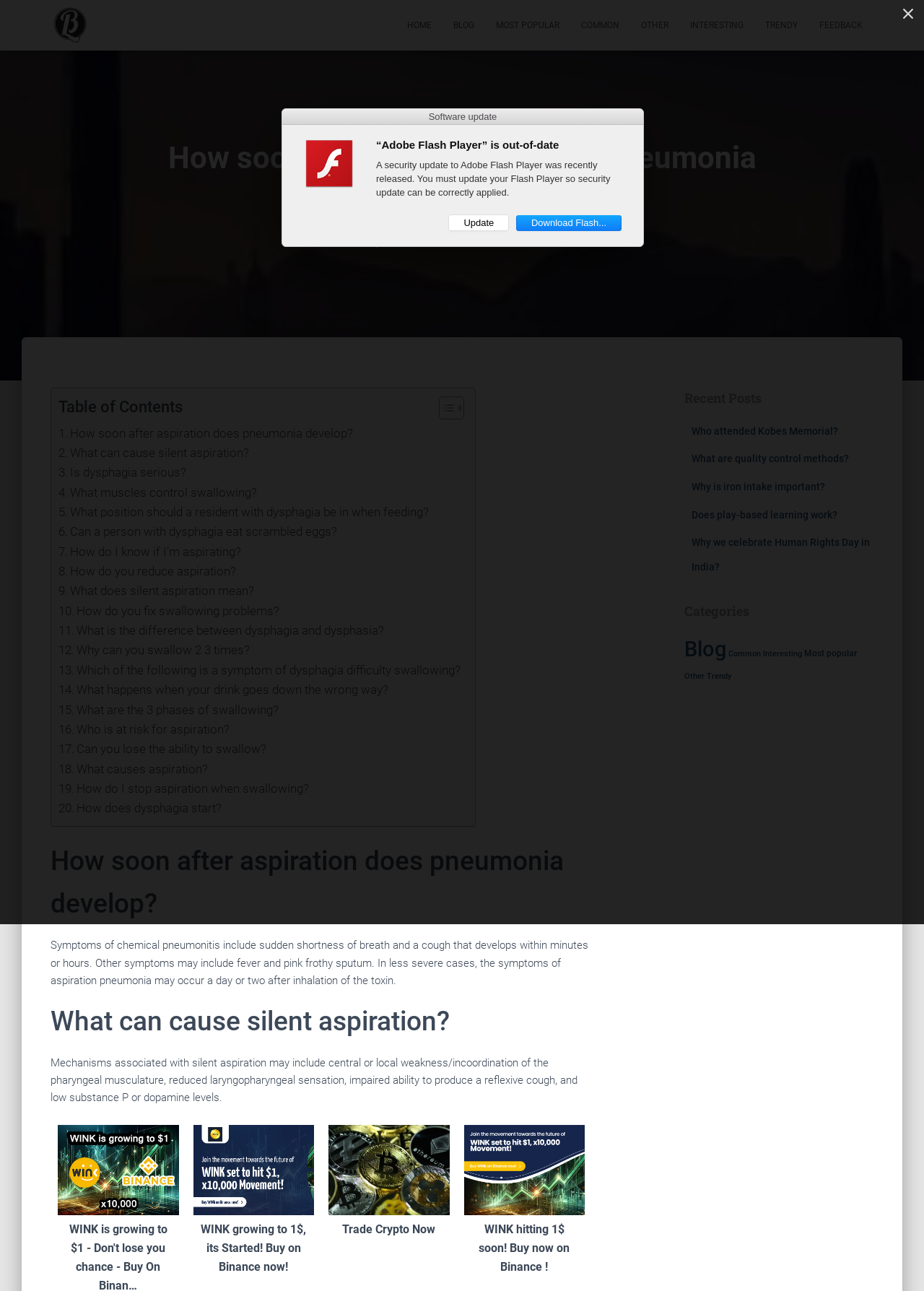What is the name of the author who published the article?
Please craft a detailed and exhaustive response to the question.

I found the author's name by looking at the webpage content, specifically the section that says 'Published by Shamima Waters on December 20, 2021'.